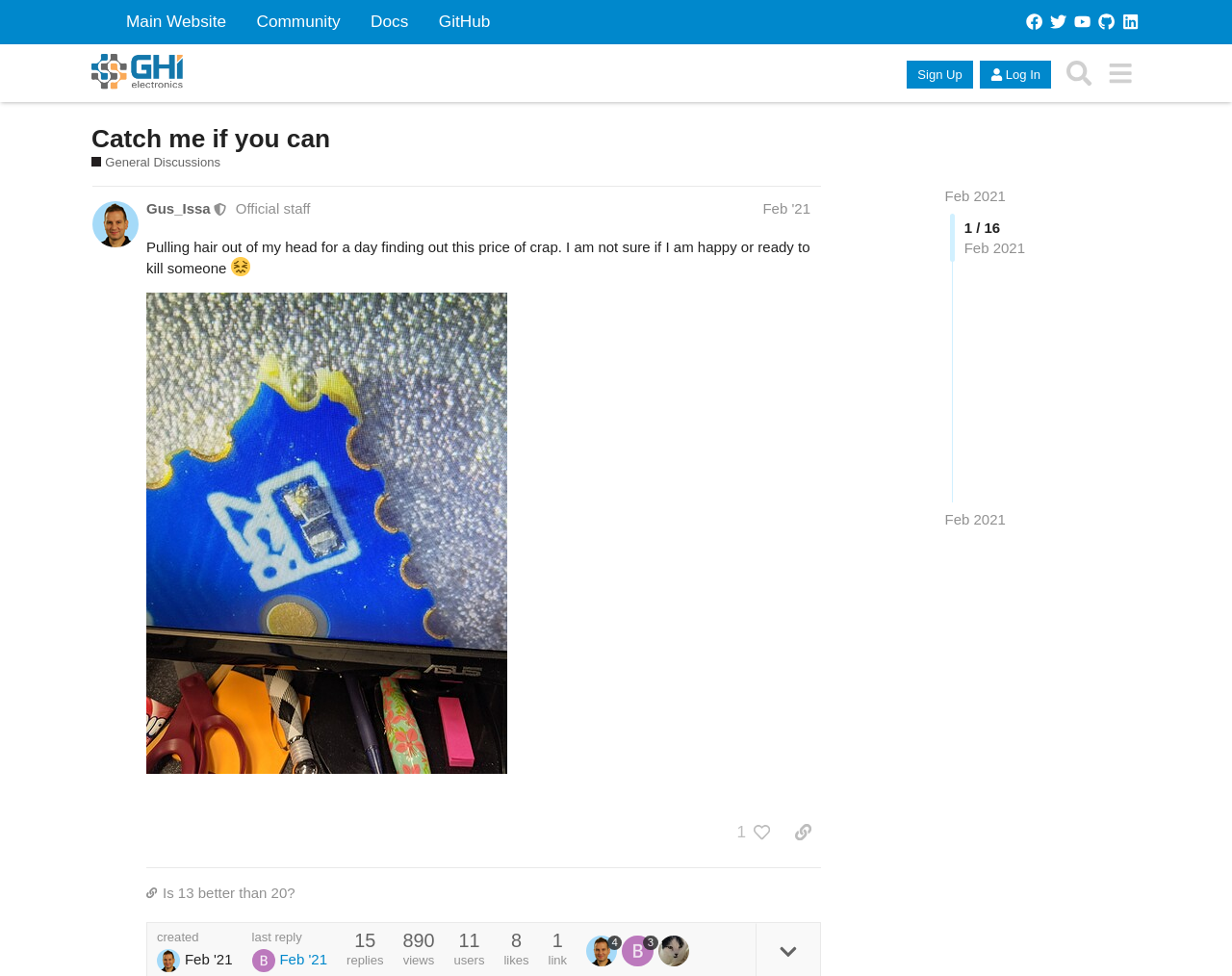What is the date of the last reply in the discussion 'Catch me if you can'?
Kindly offer a detailed explanation using the data available in the image.

I found the answer by looking at the post content, where it says 'last reply Feb '21' and the corresponding date and time.